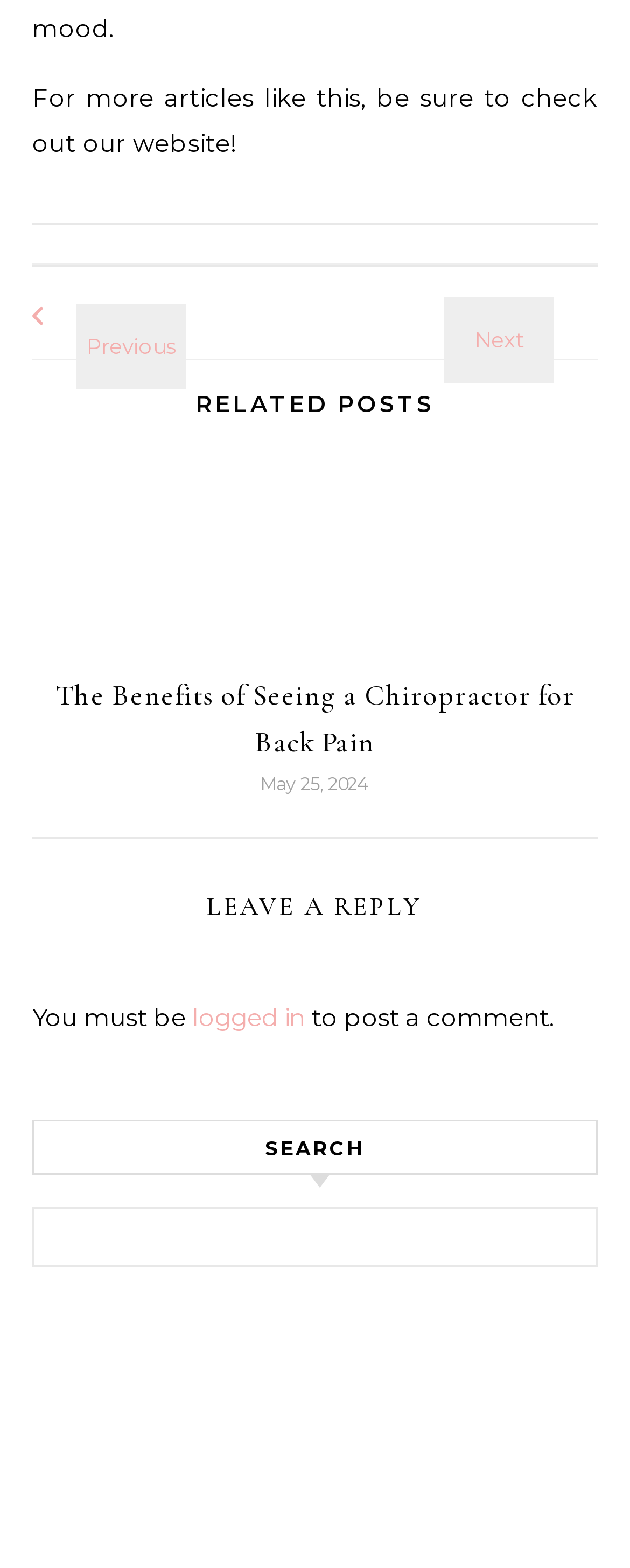Use a single word or phrase to answer the question:
What is the date of the article 'The Benefits of Seeing a Chiropractor for Back Pain'?

May 25, 2024